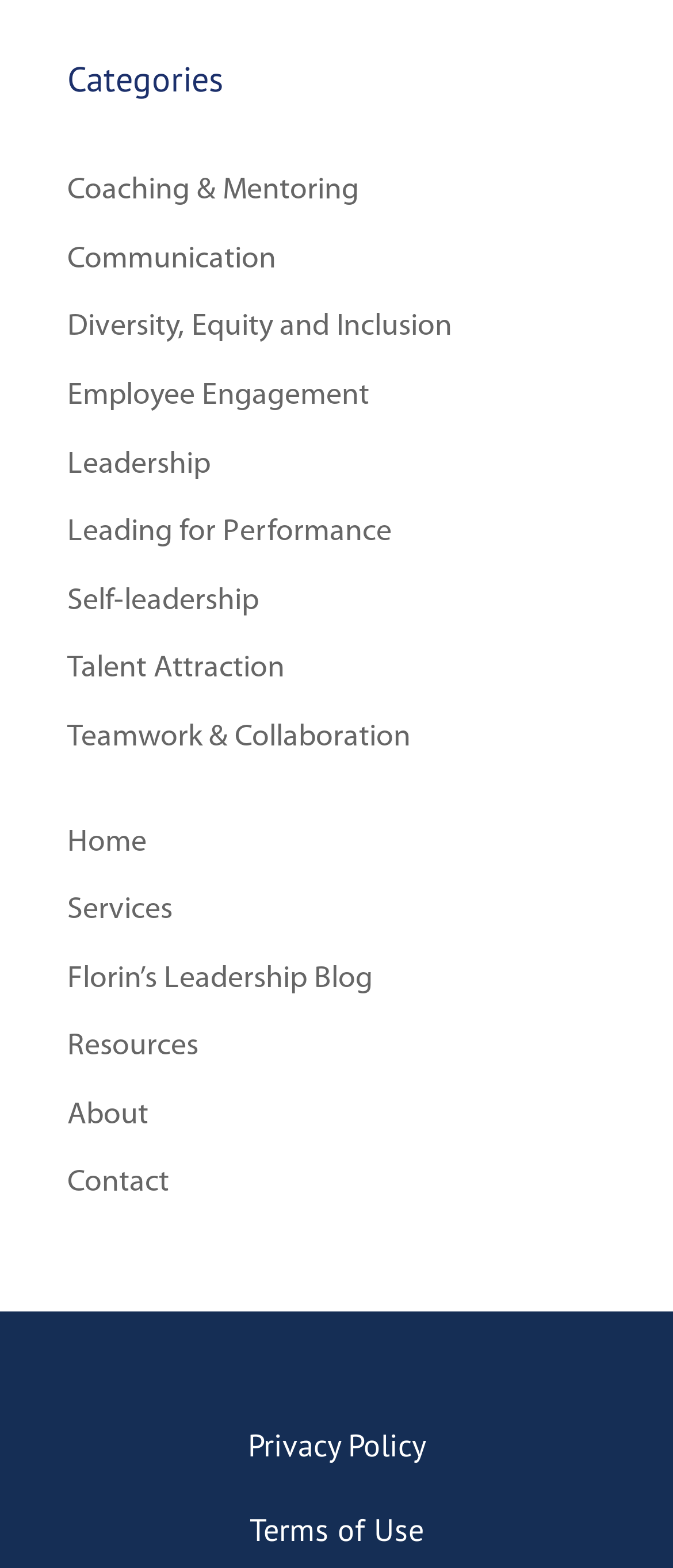Using a single word or phrase, answer the following question: 
How many categories are listed?

12